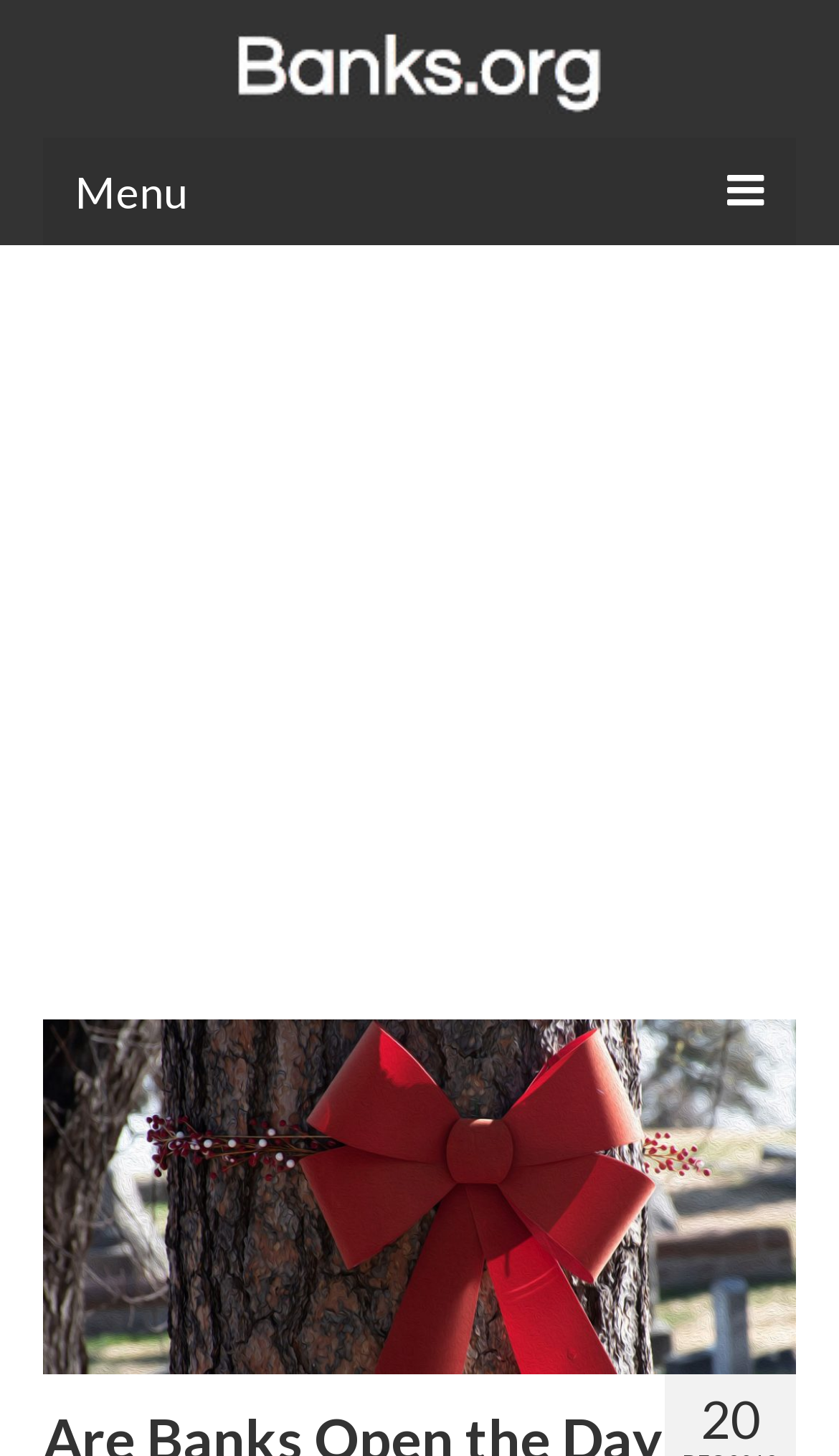Please find the bounding box coordinates in the format (top-left x, top-left y, bottom-right x, bottom-right y) for the given element description. Ensure the coordinates are floating point numbers between 0 and 1. Description: Repairs & Property Damage

None